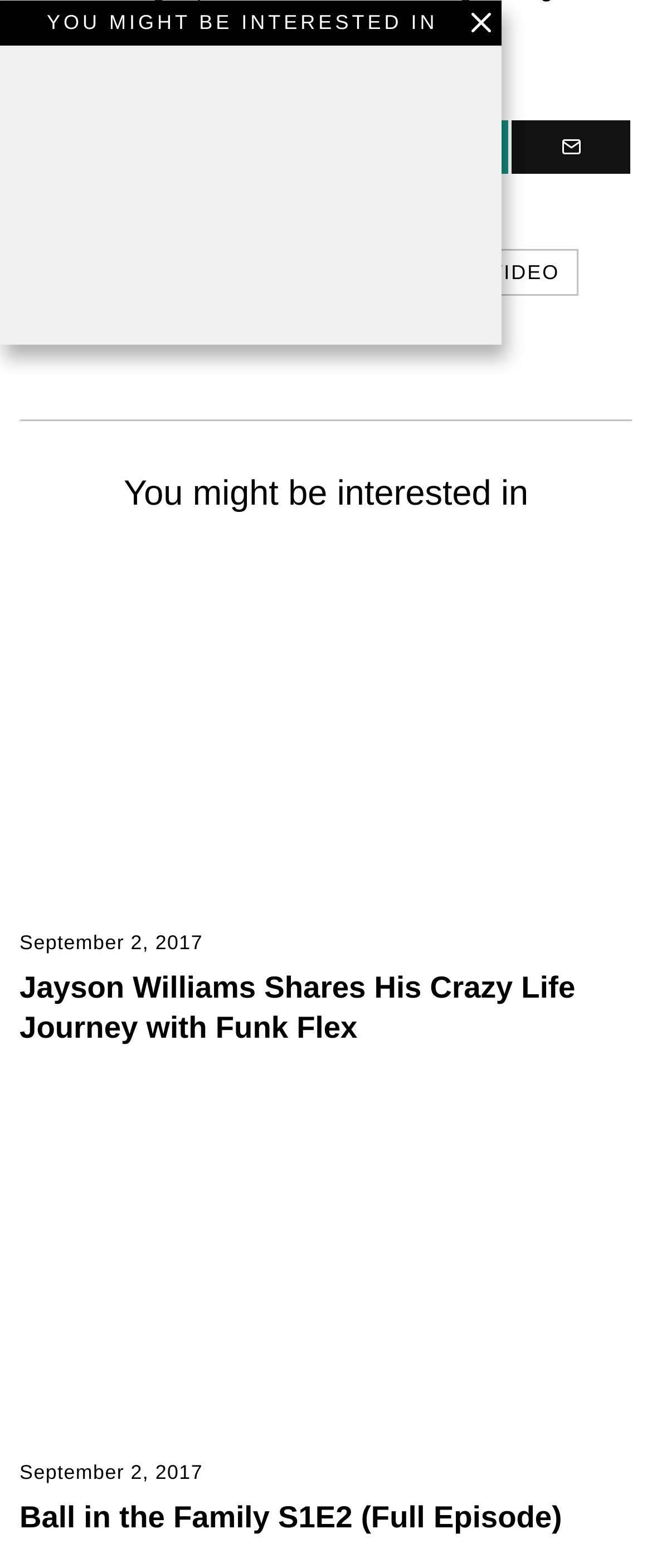What is the title of the second article?
Provide a concise answer using a single word or phrase based on the image.

Ball in the Family S1E2 (Full Episode)